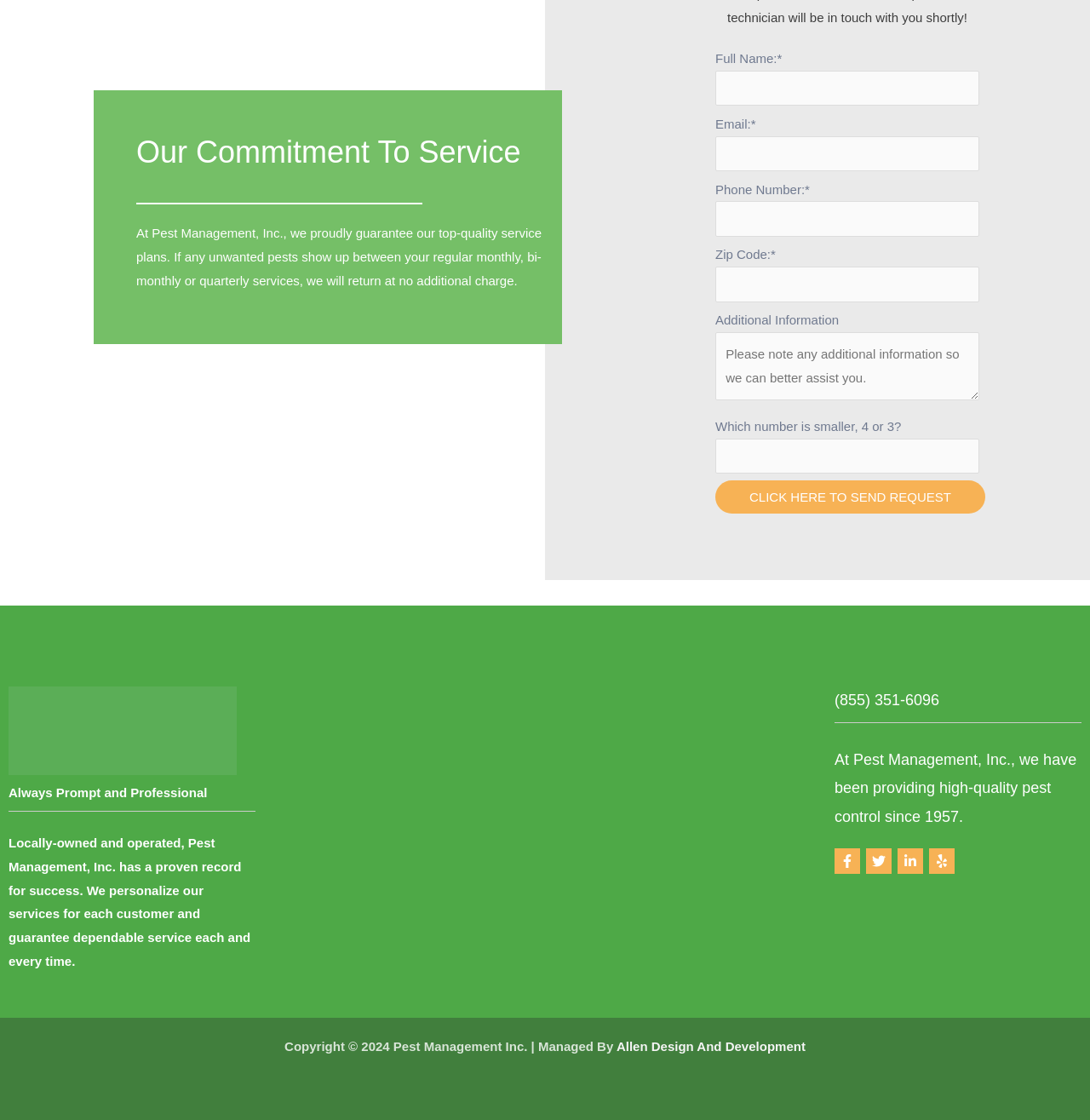Please find the bounding box coordinates of the element's region to be clicked to carry out this instruction: "Fill in the full name".

[0.656, 0.063, 0.898, 0.095]